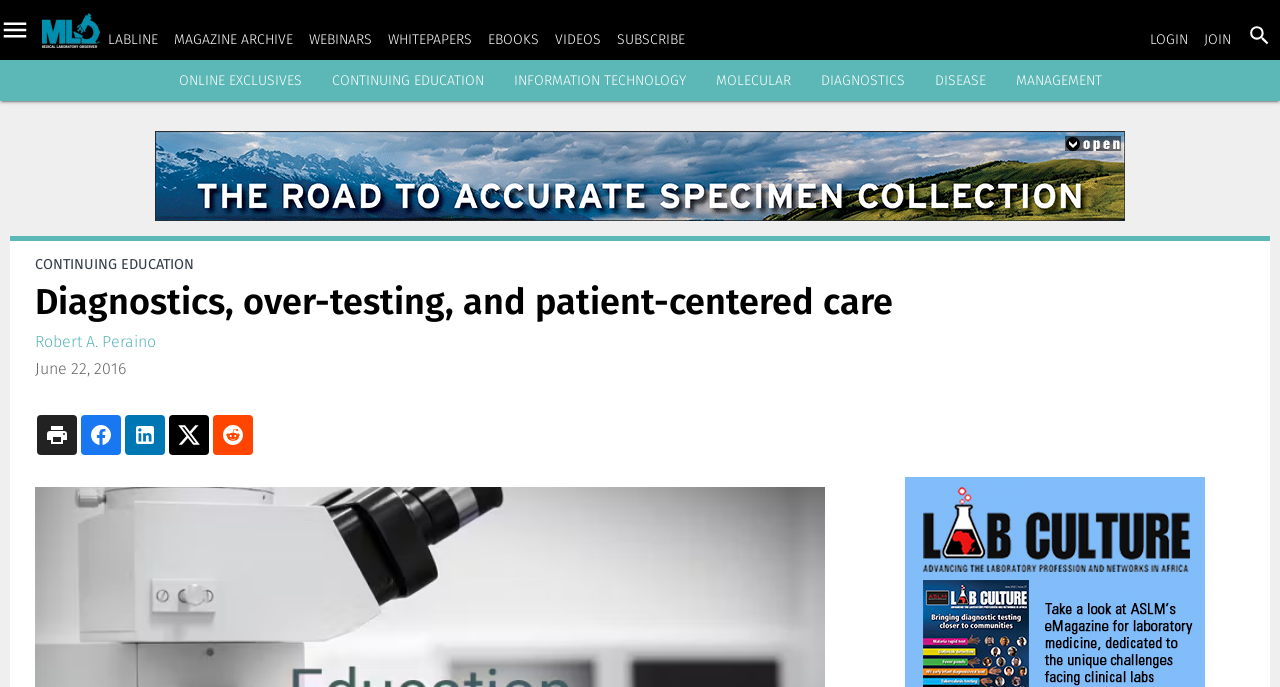How many categories are listed under 'Topics'?
Examine the webpage screenshot and provide an in-depth answer to the question.

Under the 'Topics' section, there are six categories listed: Online Exclusives, Information Technology, Molecular, Diagnostics, Disease, and Management.